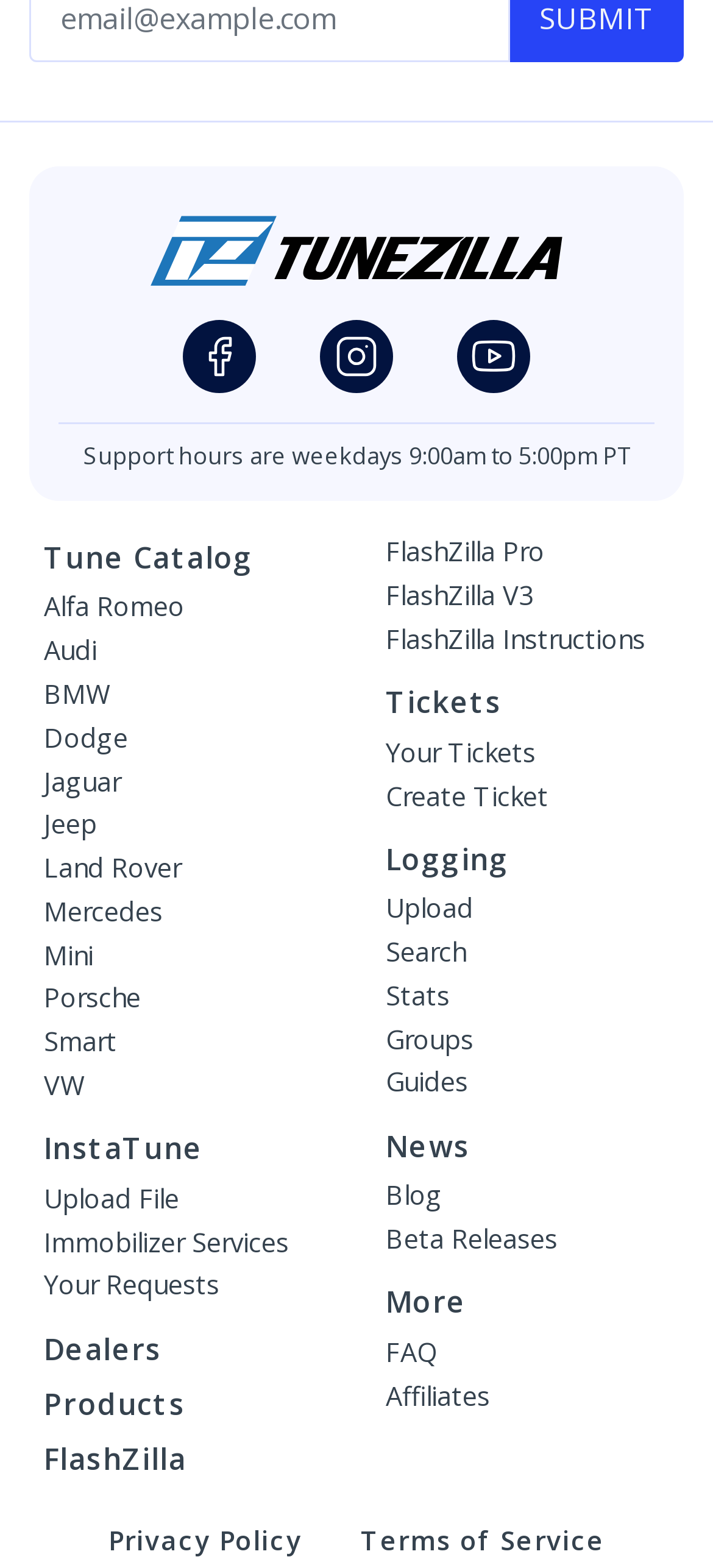Please provide a comprehensive answer to the question below using the information from the image: How many links are there under 'FlashZilla'?

I counted the number of link elements under 'FlashZilla', starting from 'FlashZilla Pro' to 'FlashZilla Instructions', and found 3 links.